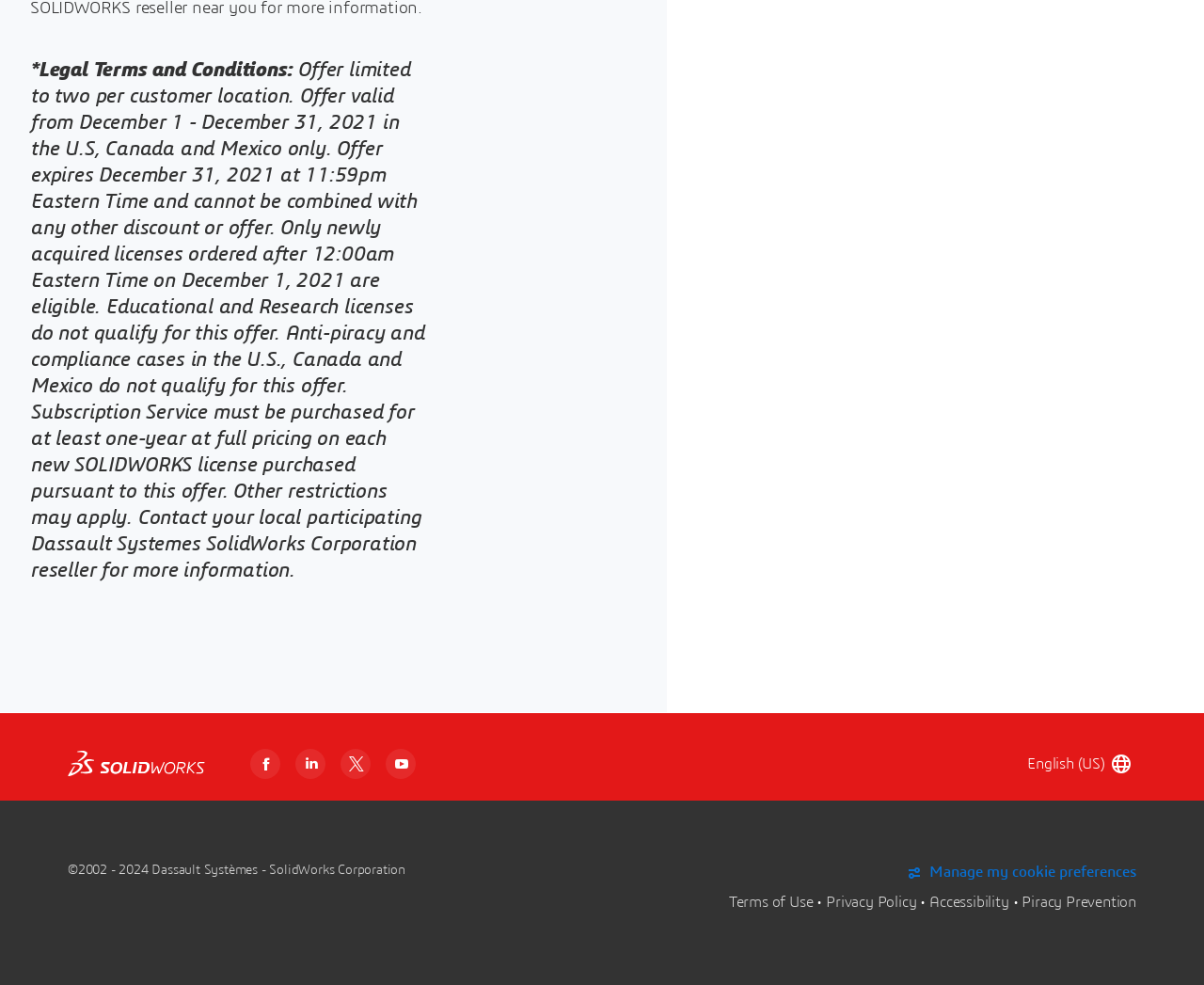Please locate the UI element described by "Terms of Use" and provide its bounding box coordinates.

[0.605, 0.904, 0.675, 0.935]